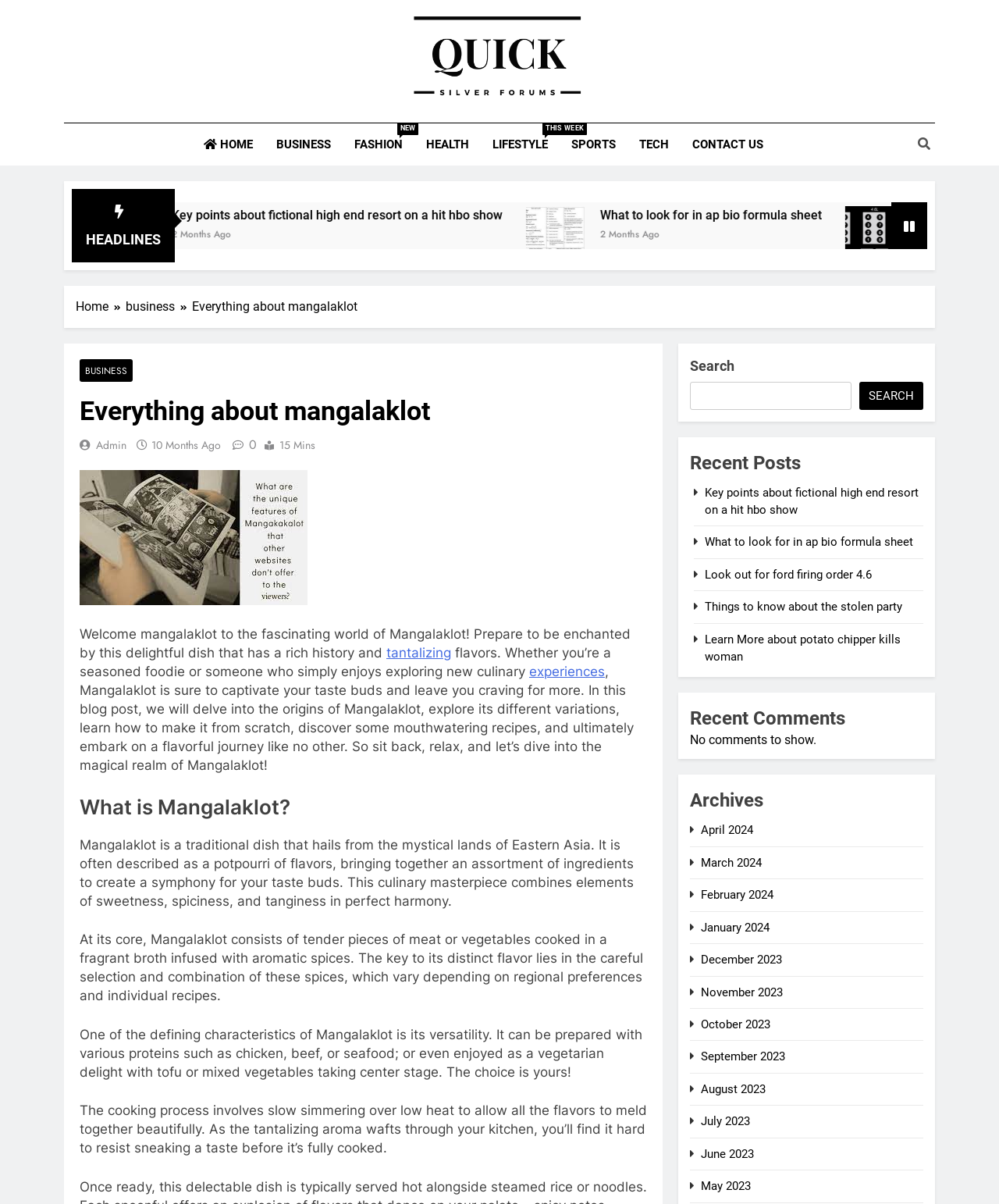Pinpoint the bounding box coordinates of the area that should be clicked to complete the following instruction: "Click on the HOME link". The coordinates must be given as four float numbers between 0 and 1, i.e., [left, top, right, bottom].

[0.192, 0.102, 0.264, 0.137]